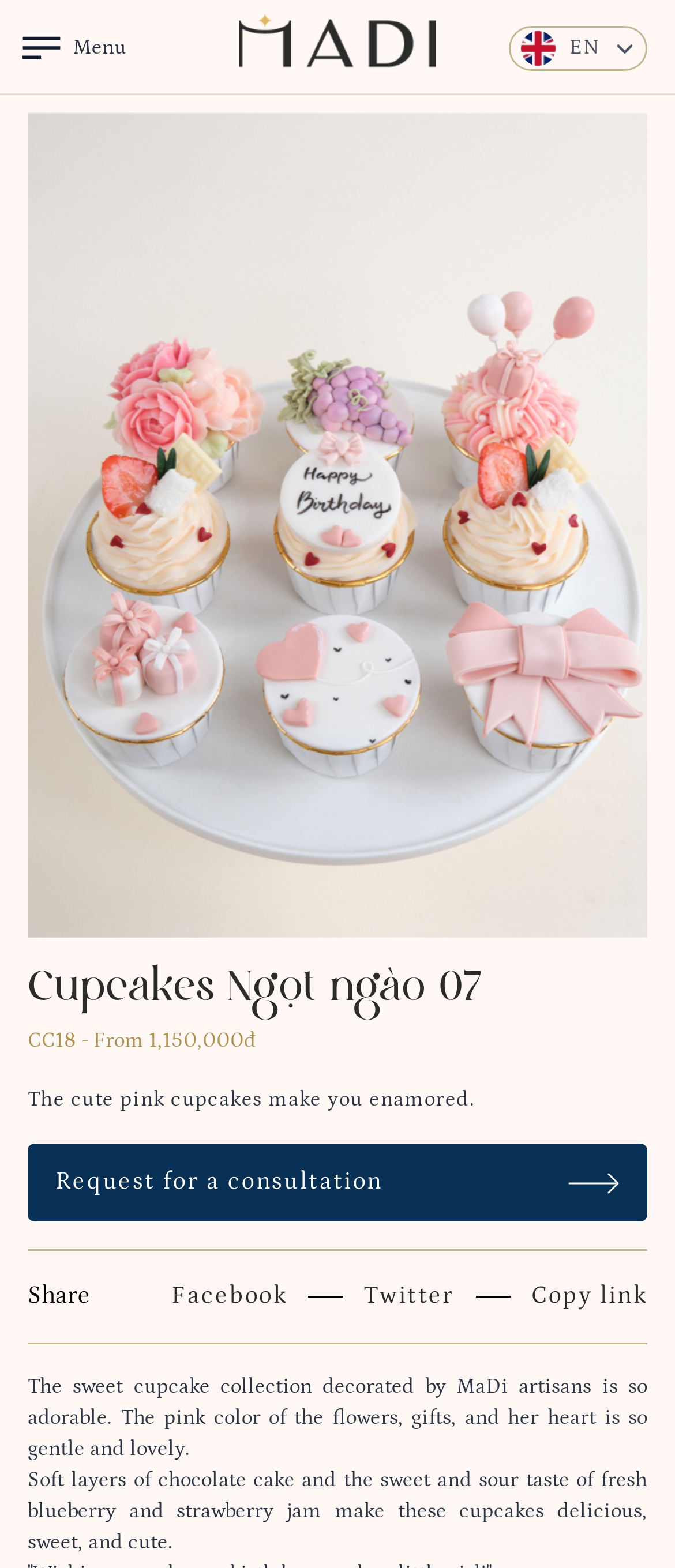Please identify the bounding box coordinates for the region that you need to click to follow this instruction: "Visit the logo-madi link".

[0.354, 0.004, 0.646, 0.049]